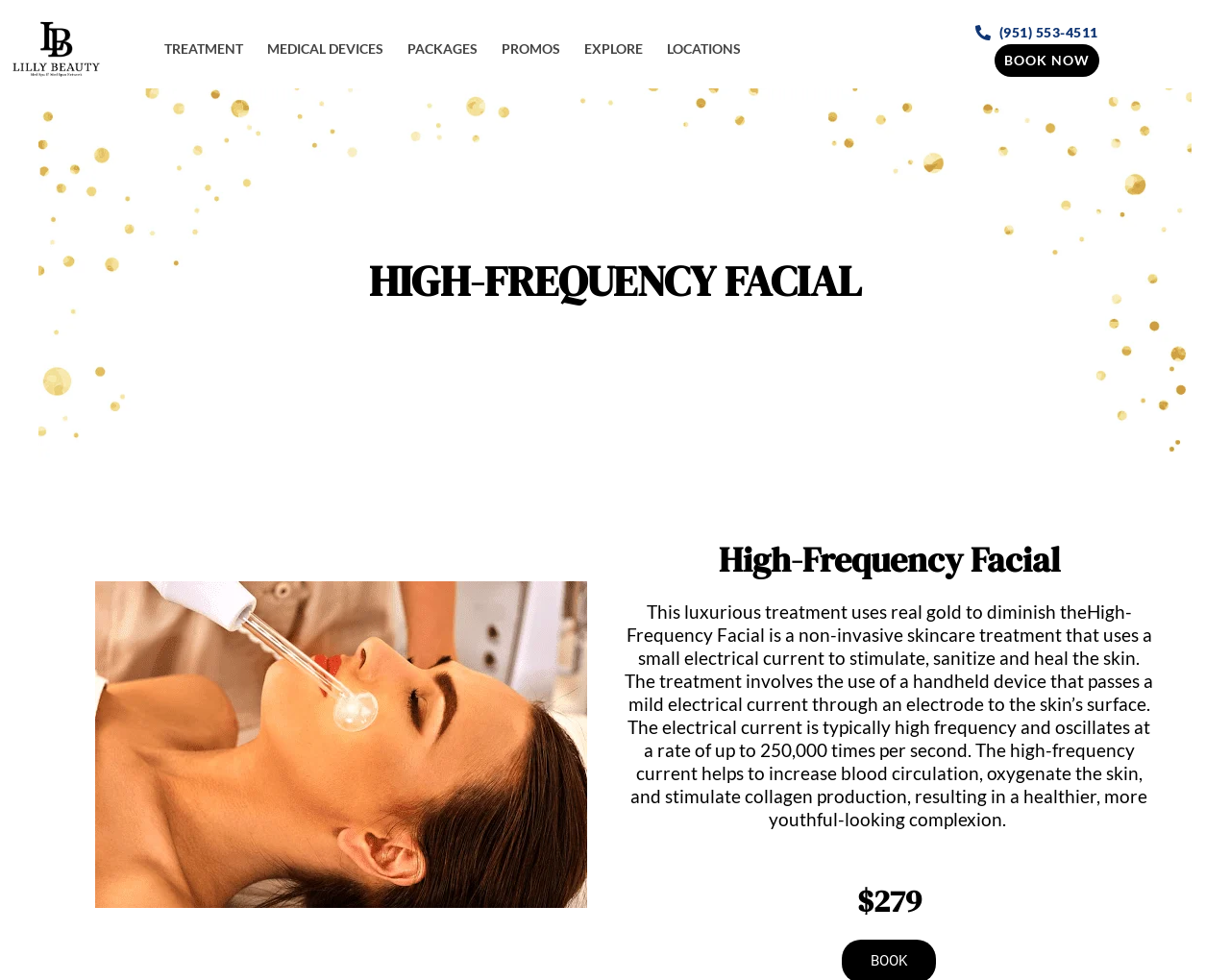Respond with a single word or phrase:
What is the name of the treatment described on this page?

High-Frequency Facial